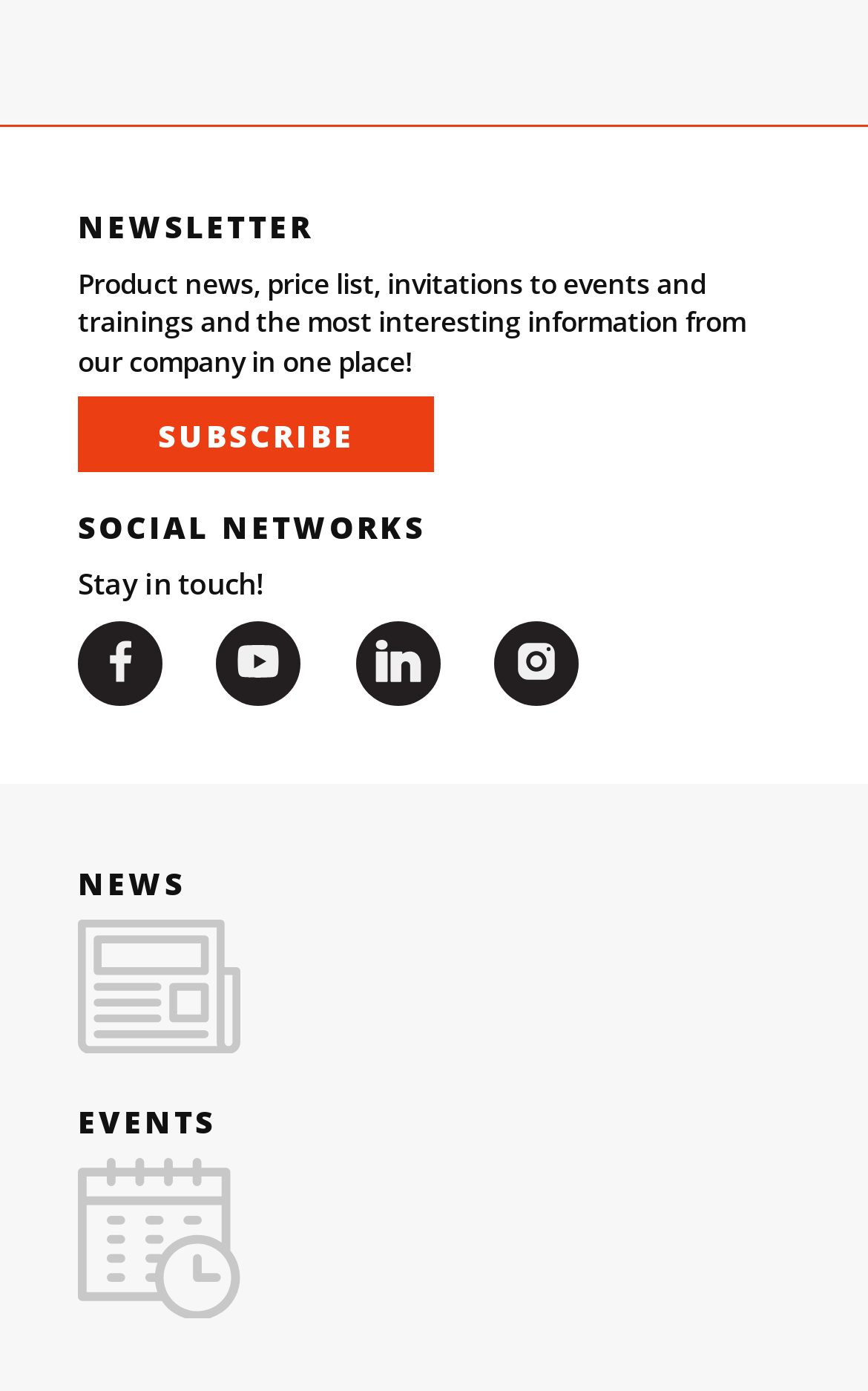Answer the question with a brief word or phrase:
How many social media platforms are listed?

4